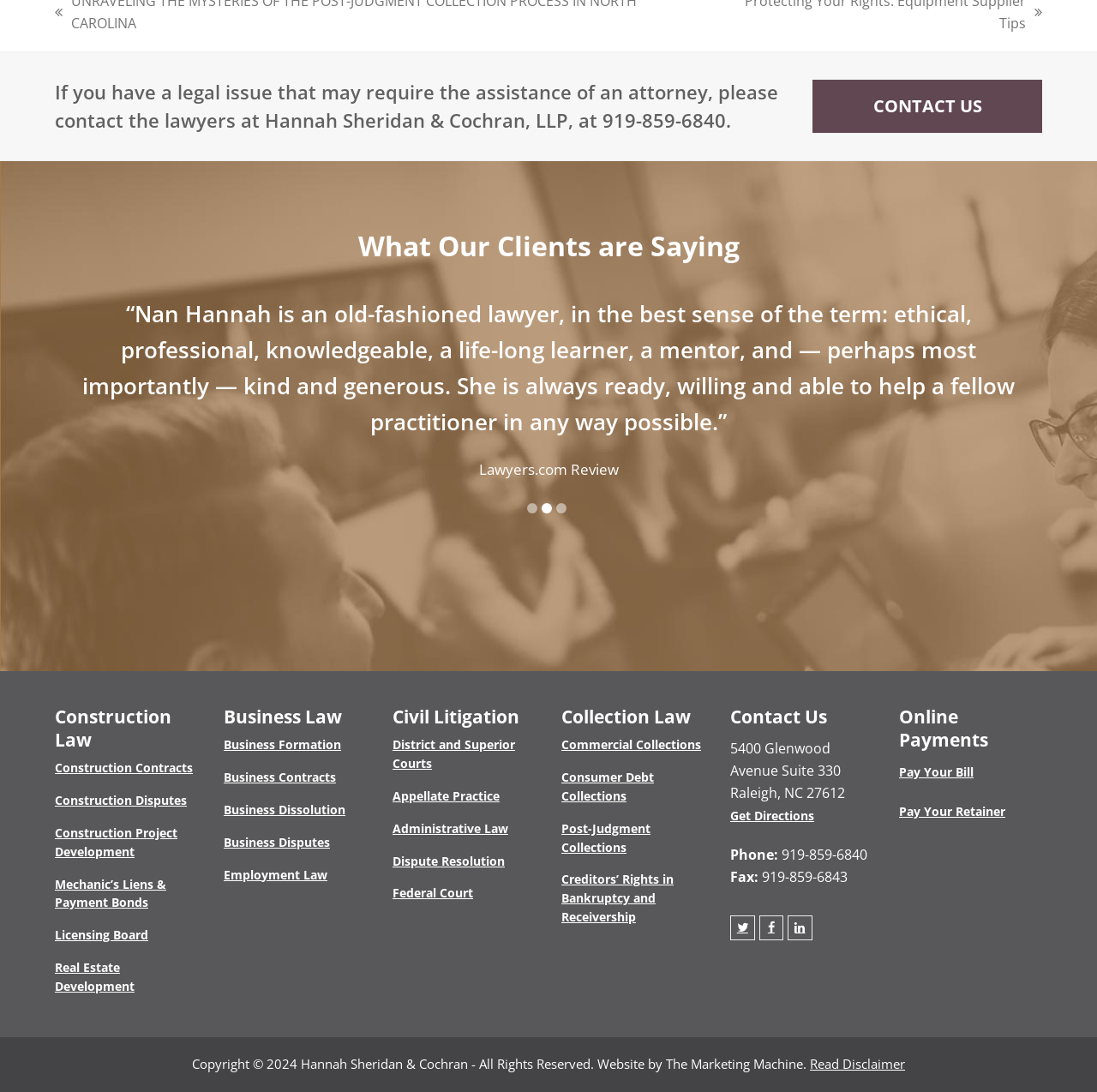Indicate the bounding box coordinates of the element that must be clicked to execute the instruction: "Contact the lawyers". The coordinates should be given as four float numbers between 0 and 1, i.e., [left, top, right, bottom].

[0.741, 0.073, 0.95, 0.122]